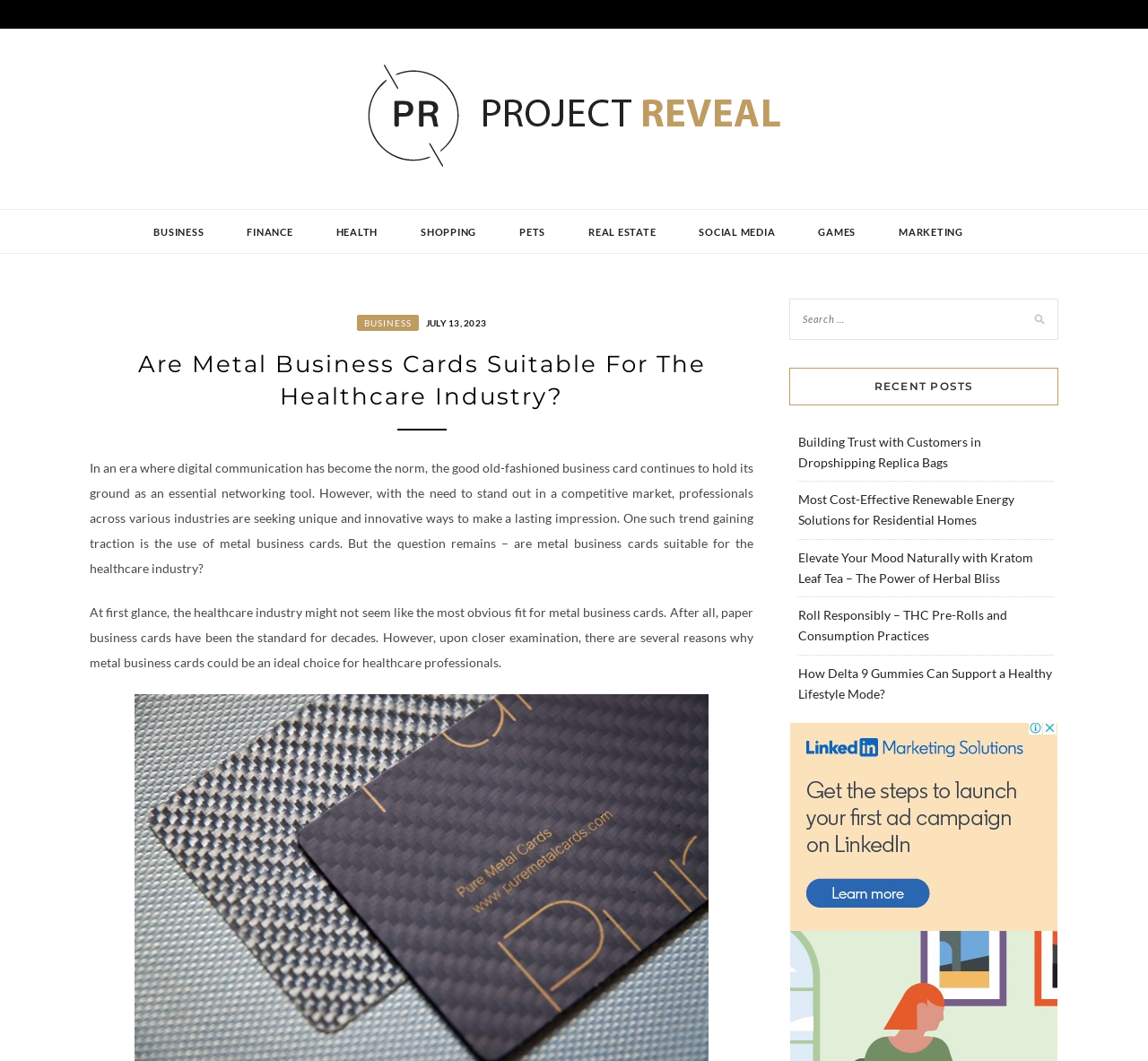Please pinpoint the bounding box coordinates for the region I should click to adhere to this instruction: "Read the 'Are Metal Business Cards Suitable For The Healthcare Industry?' article".

[0.078, 0.328, 0.656, 0.389]